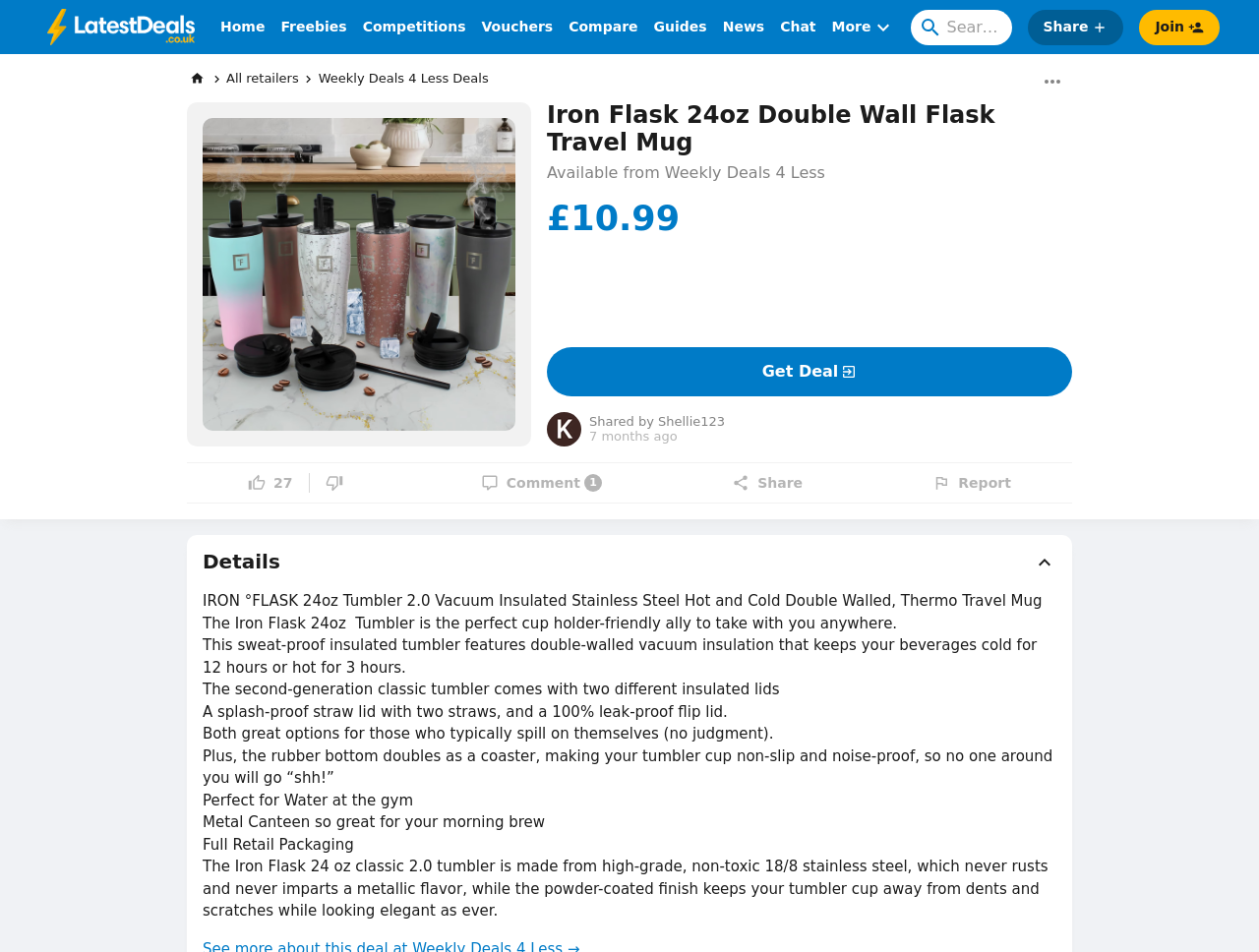Show me the bounding box coordinates of the clickable region to achieve the task as per the instruction: "Get the Iron Flask 24oz Double Wall Flask Travel Mug deal".

[0.434, 0.365, 0.852, 0.417]